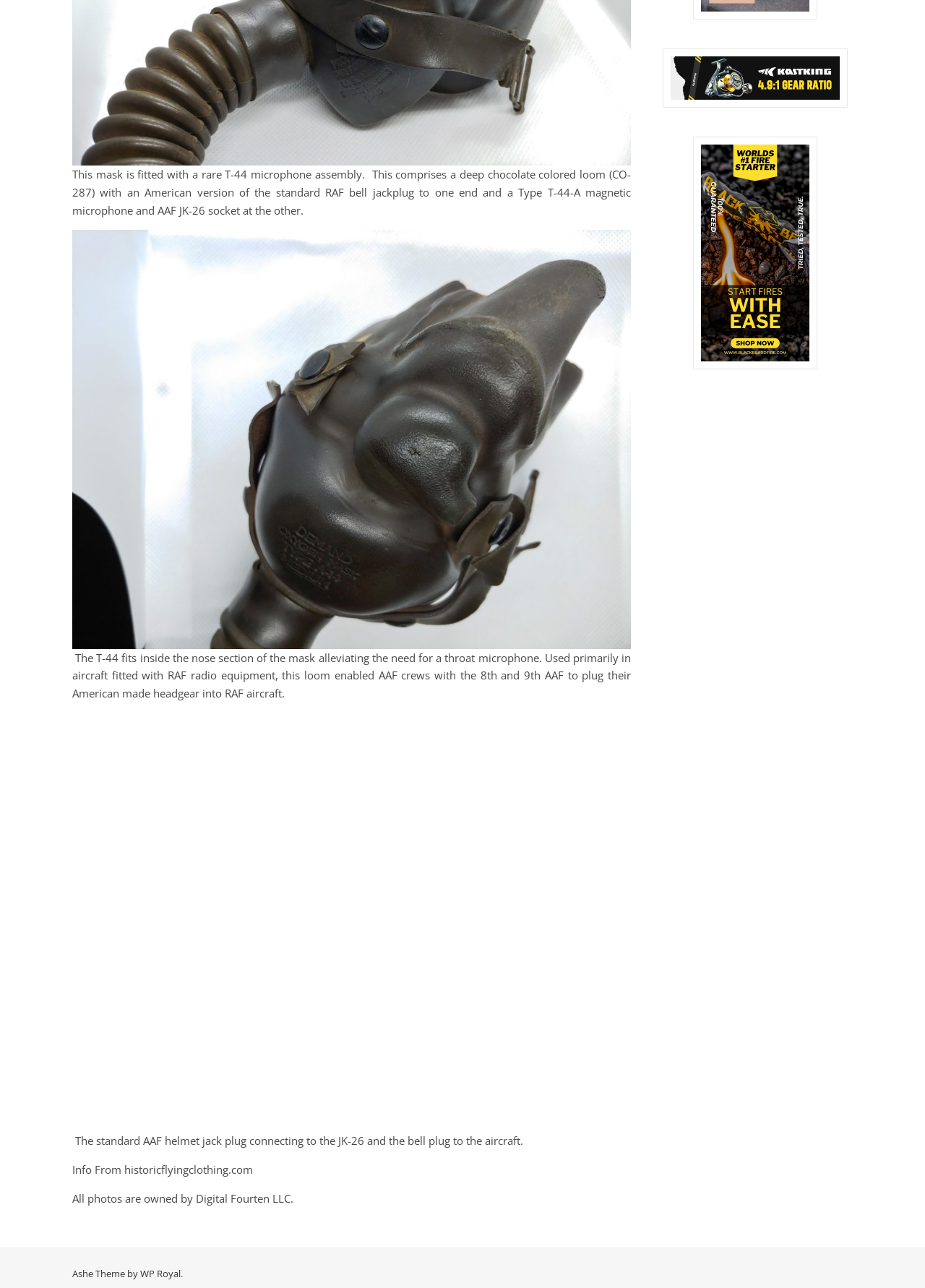Identify the bounding box coordinates for the UI element described as follows: "Steel and Metal". Ensure the coordinates are four float numbers between 0 and 1, formatted as [left, top, right, bottom].

None